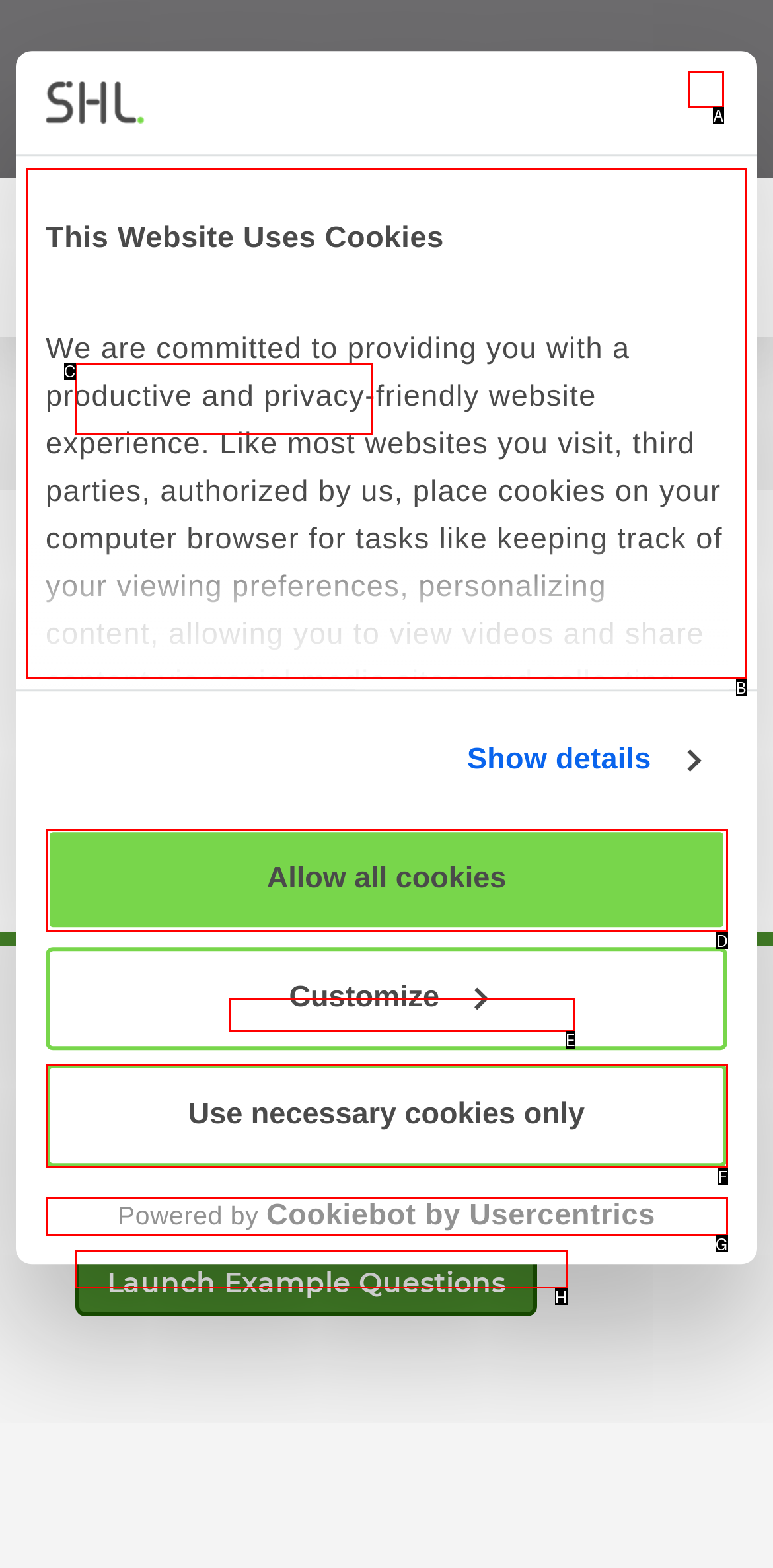Which lettered option should I select to achieve the task: View SHL Privacy Statement according to the highlighted elements in the screenshot?

E